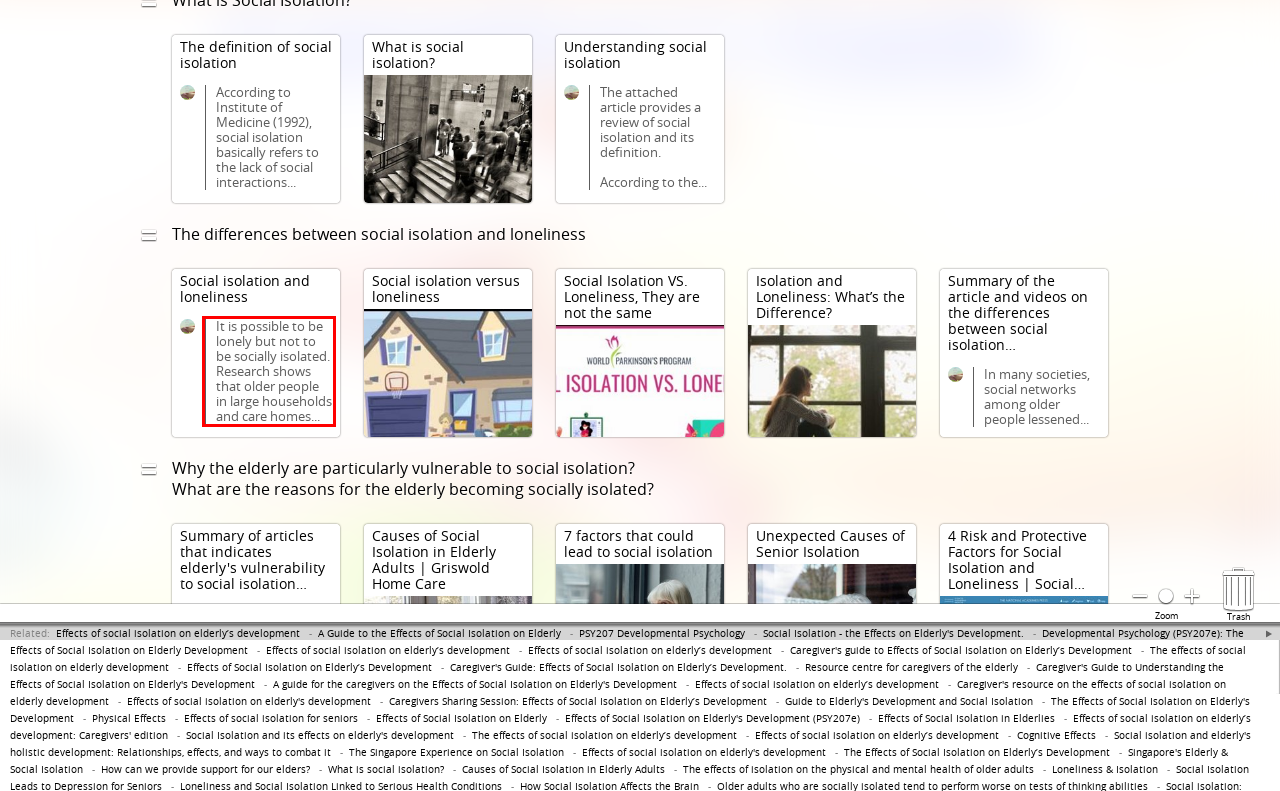You are presented with a screenshot containing a red rectangle. Extract the text found inside this red bounding box.

It is possible to be lonely but not to be socially isolated. Research shows that older people in large households and care homes...